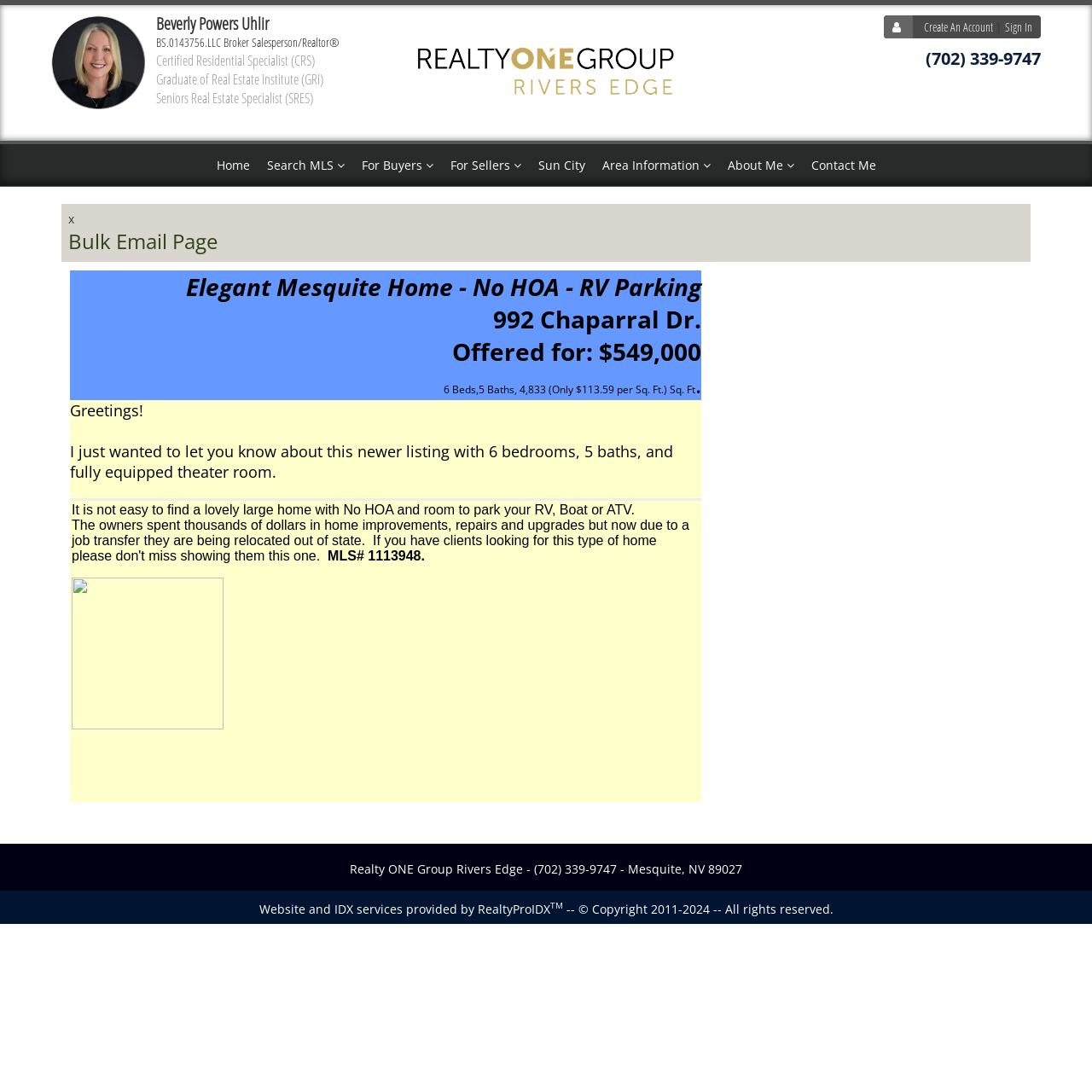What is the phone number of the realty office?
Refer to the image and provide a thorough answer to the question.

The phone number of the realty office is mentioned at the top and bottom of the webpage, '(702) 339-9747', which is the contact information for Realty ONE Group Rivers Edge.